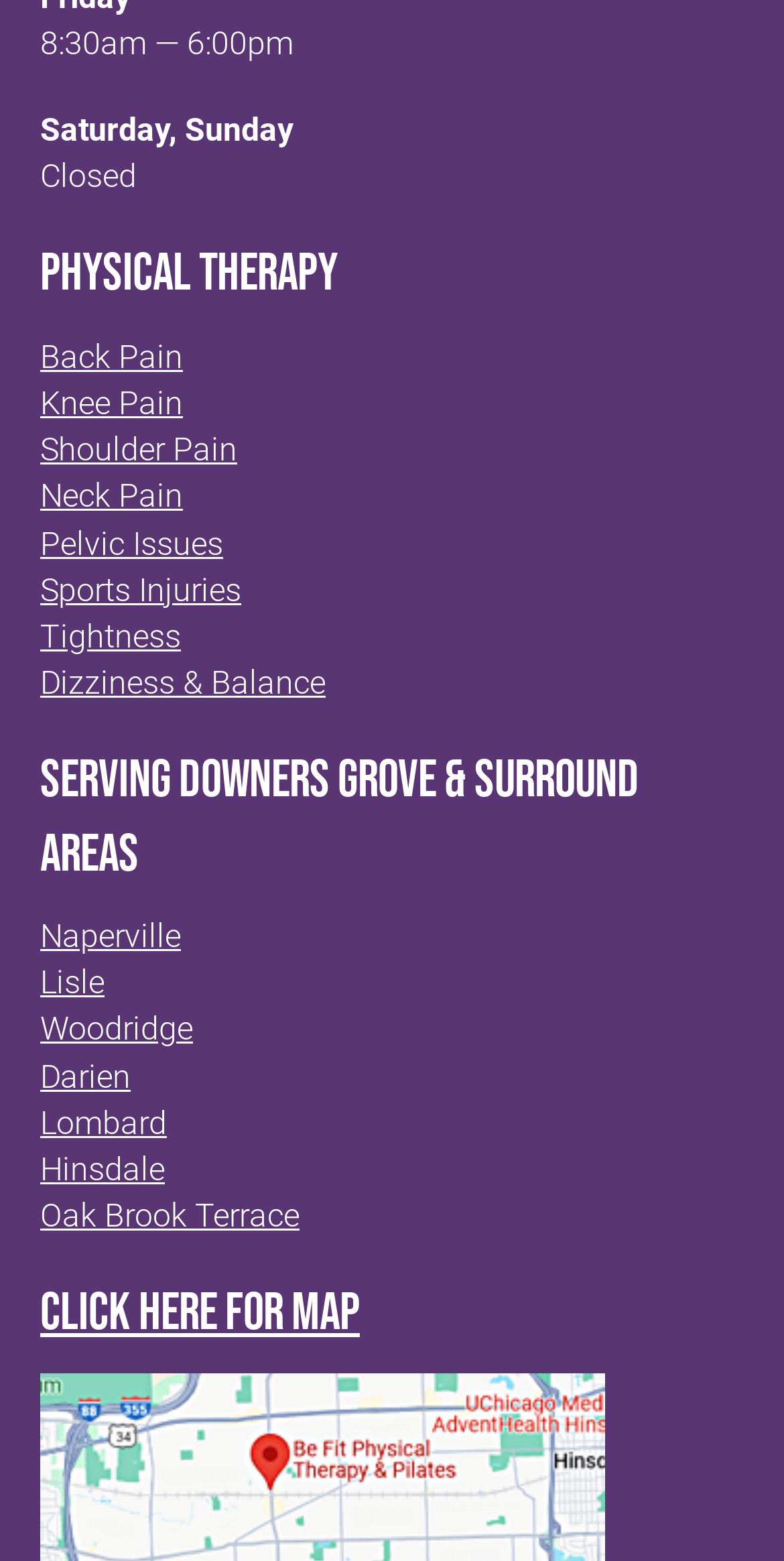Determine the bounding box coordinates of the clickable element necessary to fulfill the instruction: "Explore services for neck pain". Provide the coordinates as four float numbers within the 0 to 1 range, i.e., [left, top, right, bottom].

[0.051, 0.306, 0.233, 0.33]